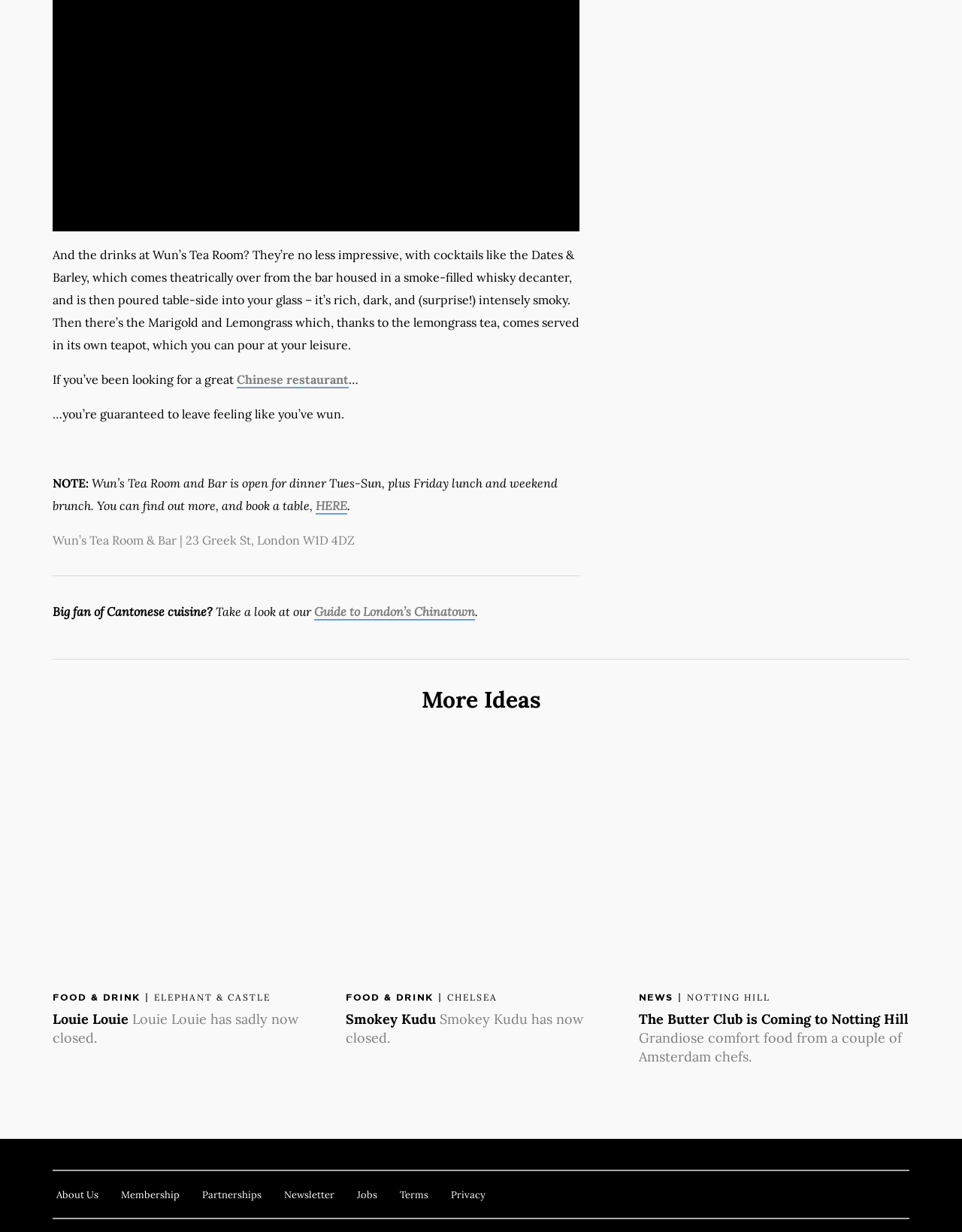Please provide the bounding box coordinates for the element that needs to be clicked to perform the instruction: "Visit the About Us page". The coordinates must consist of four float numbers between 0 and 1, formatted as [left, top, right, bottom].

[0.059, 0.964, 0.102, 0.975]